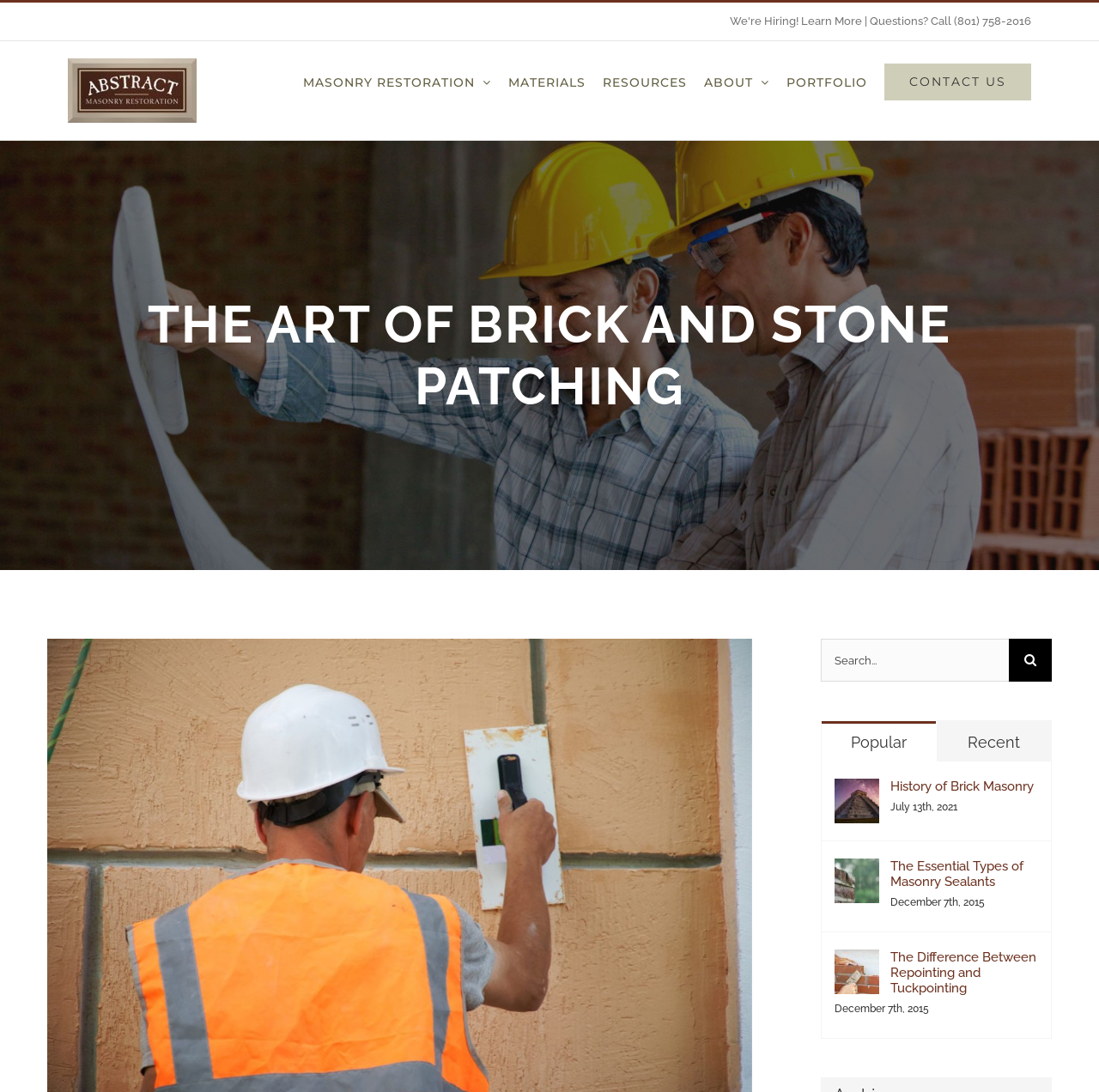Could you find the bounding box coordinates of the clickable area to complete this instruction: "Click the 'CONTACT US' link"?

[0.805, 0.038, 0.938, 0.112]